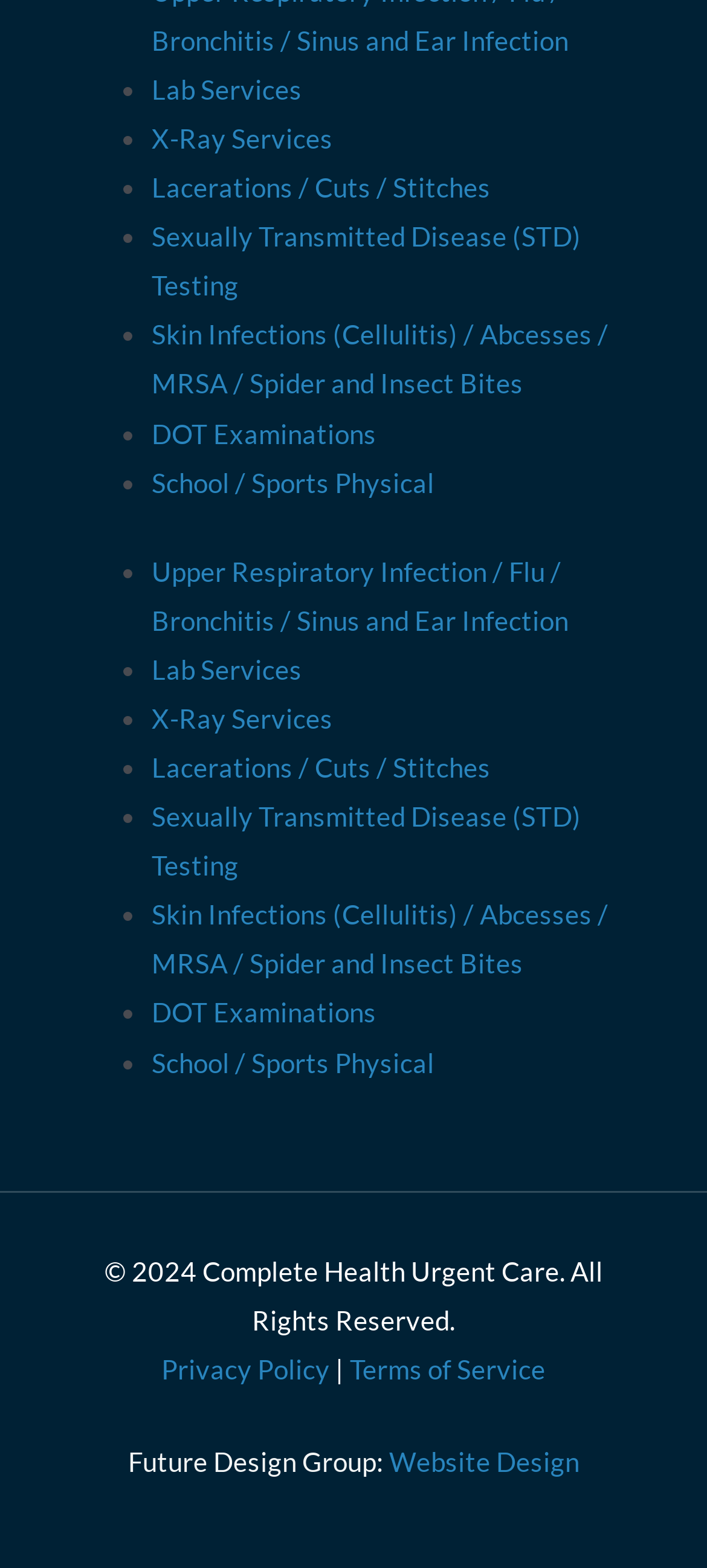Locate the bounding box coordinates of the region to be clicked to comply with the following instruction: "Read the Privacy Policy". The coordinates must be four float numbers between 0 and 1, in the form [left, top, right, bottom].

[0.228, 0.863, 0.467, 0.883]